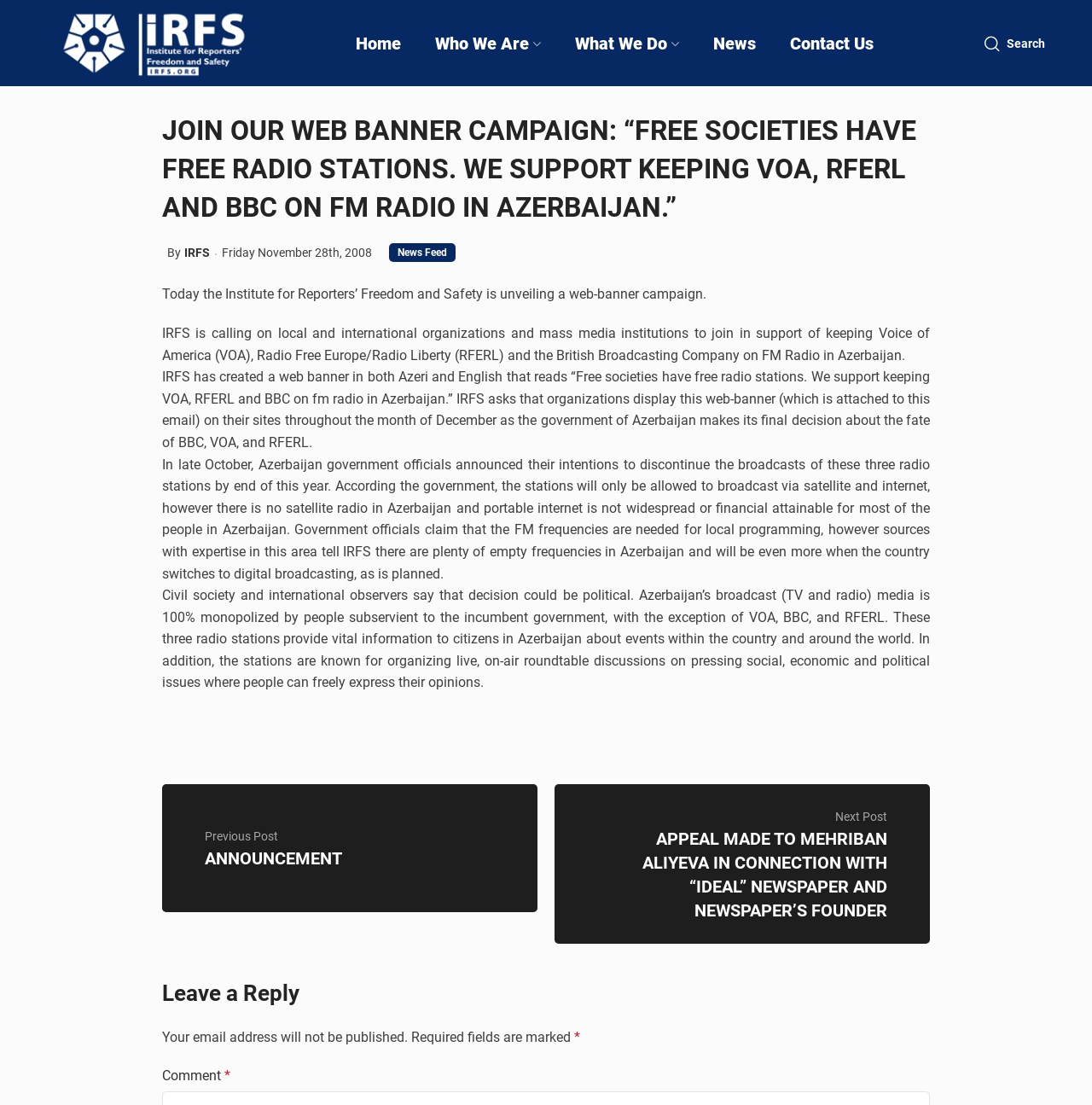Indicate the bounding box coordinates of the clickable region to achieve the following instruction: "Contact Us."

[0.708, 0.024, 0.815, 0.054]